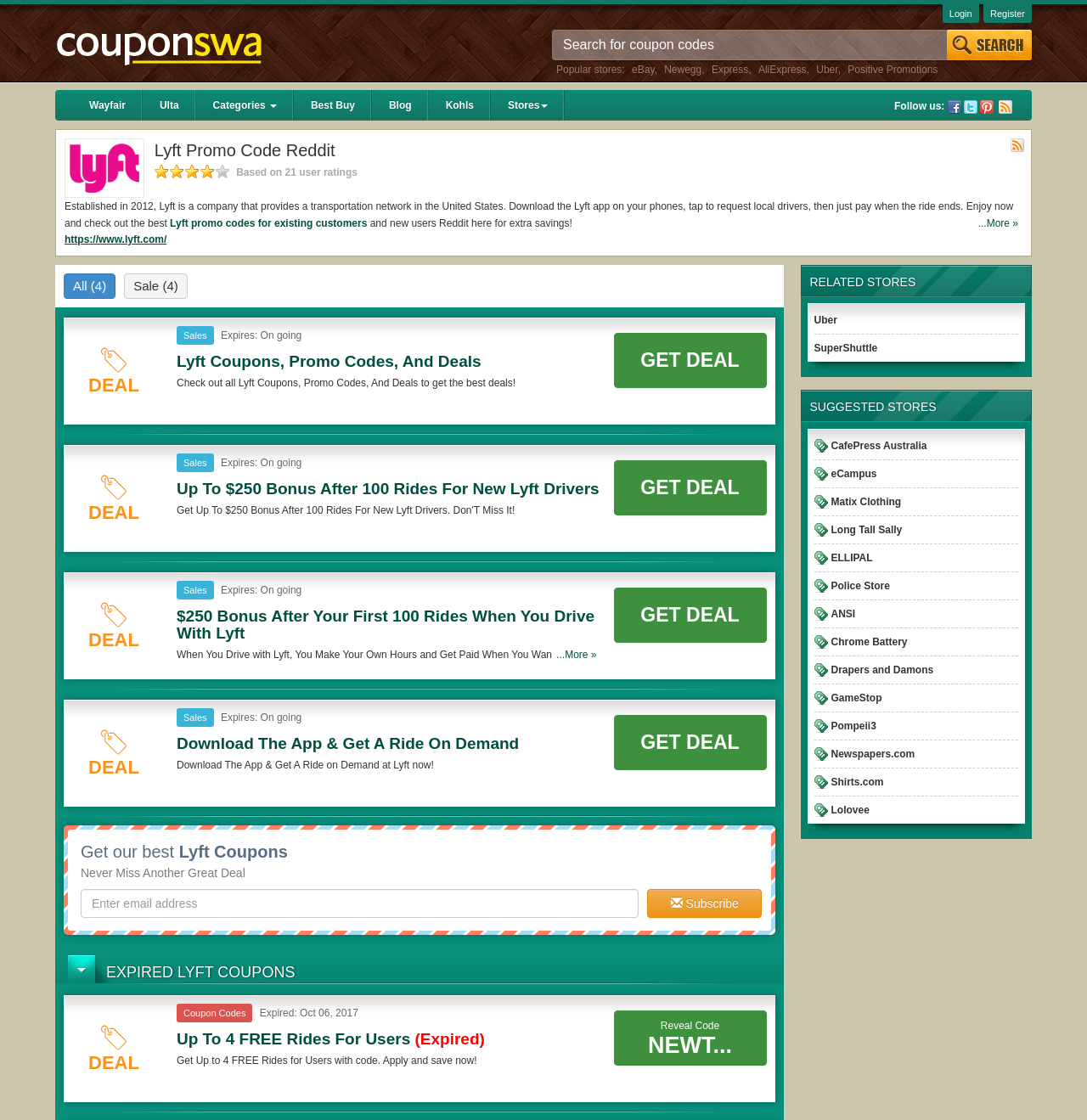Please give the bounding box coordinates of the area that should be clicked to fulfill the following instruction: "Get Lyft promo codes for existing customers". The coordinates should be in the format of four float numbers from 0 to 1, i.e., [left, top, right, bottom].

[0.156, 0.194, 0.338, 0.205]